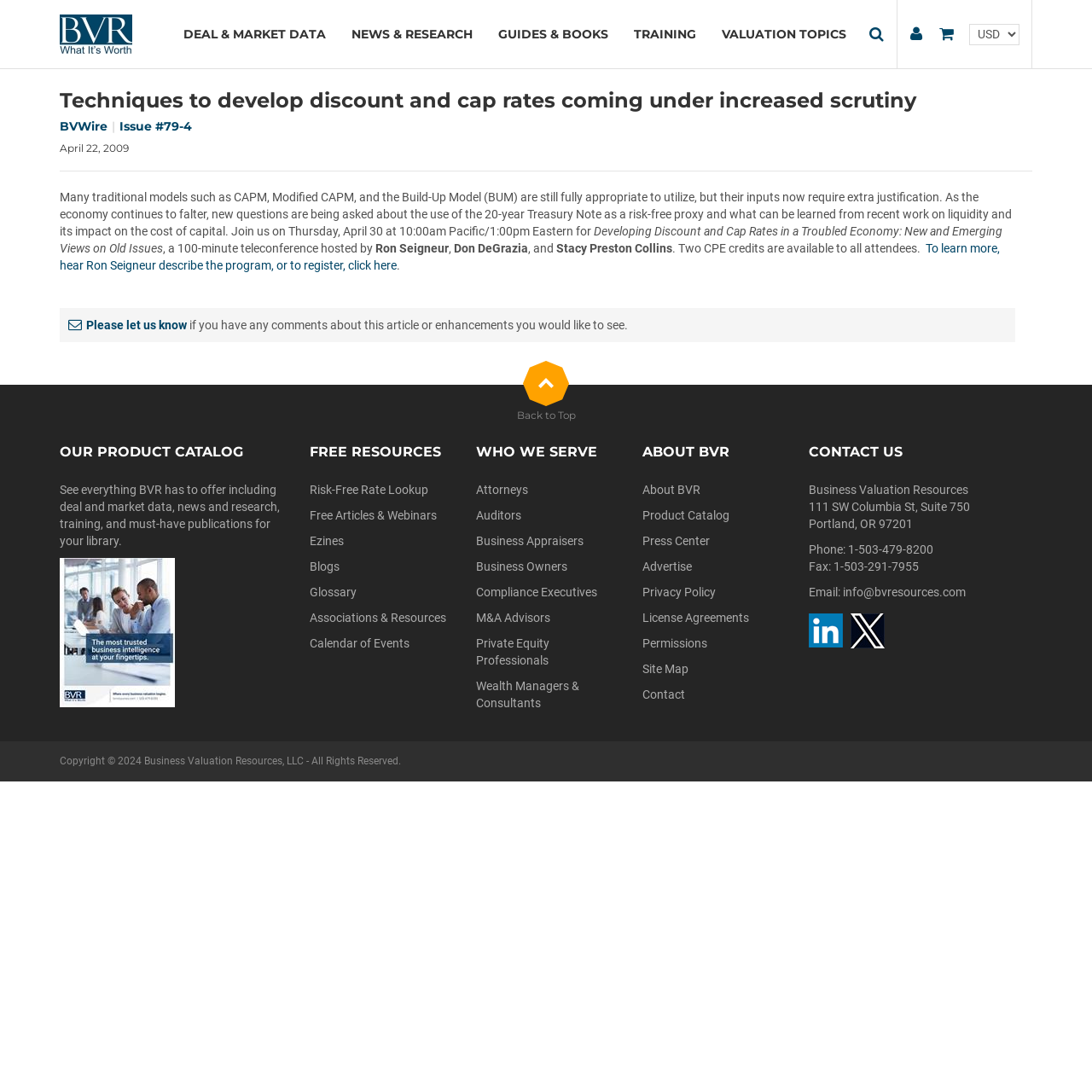Explain the webpage's layout and main content in detail.

This webpage is about Business Valuation Resources, a company that provides resources and tools for business valuation professionals. At the top of the page, there are several links and icons, including a search bar, a currency selector, and social media links. Below these, there are six main navigation links: DEAL & MARKET DATA, NEWS & RESEARCH, GUIDES & BOOKS, TRAINING, VALUATION TOPICS, and BVWire.

The main content of the page is an article titled "Techniques to develop discount and cap rates coming under increased scrutiny." The article is dated April 22, 2009, and has a brief summary of a teleconference on developing discount and cap rates in a troubled economy. The teleconference is hosted by three experts, and attendees can earn two CPE credits.

Below the article, there is a section that invites readers to provide feedback on the article and suggests enhancements. Further down, there is a content section that promotes the company's product catalog, featuring deal and market data, news and research, training, and publications.

The page also has several sections that provide additional resources and information about the company. These include a section on free resources, such as risk-free rate lookup, free articles and webinars, and a glossary. There is also a section on who the company serves, including attorneys, auditors, business appraisers, and private equity professionals.

Additionally, the page has an "About BVR" section that provides links to information about the company, its product catalog, press center, and advertising opportunities. There is also a "Contact Us" section that provides the company's address, phone number, fax number, and email address, as well as links to follow the company on LinkedIn and Twitter.

At the bottom of the page, there is a copyright notice and a "Back to Top" link.